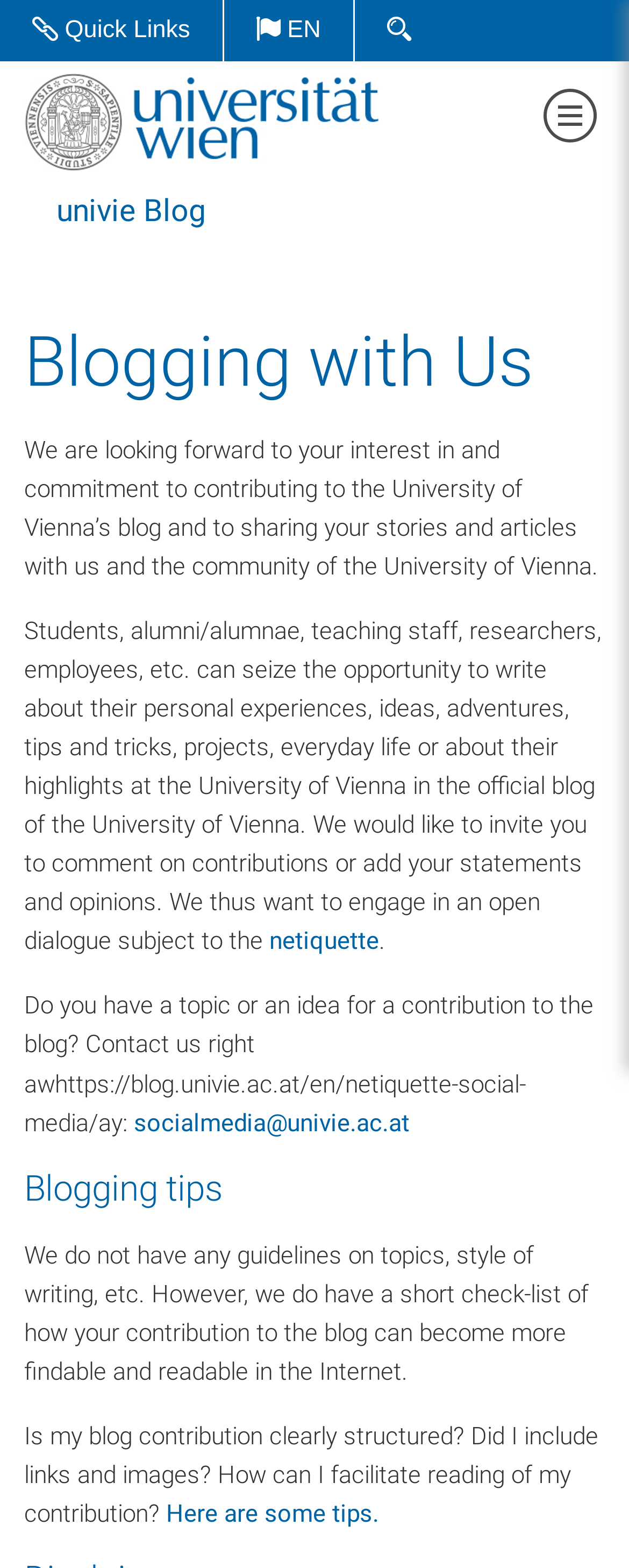Respond to the question below with a single word or phrase:
Are there any guidelines for blog contributions?

No guidelines on topics